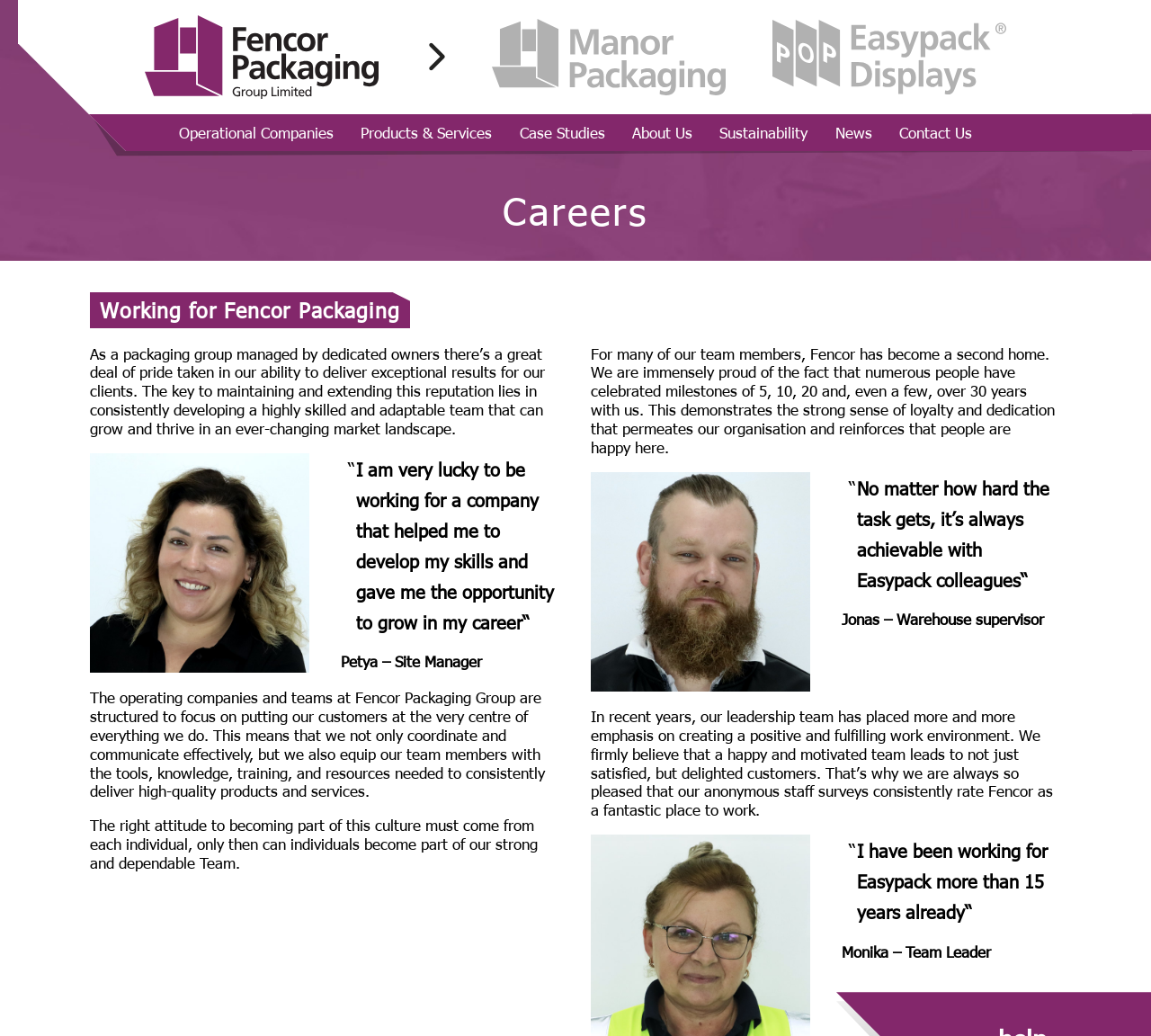Based on the element description News, identify the bounding box coordinates for the UI element. The coordinates should be in the format (top-left x, top-left y, bottom-right x, bottom-right y) and within the 0 to 1 range.

[0.719, 0.115, 0.764, 0.141]